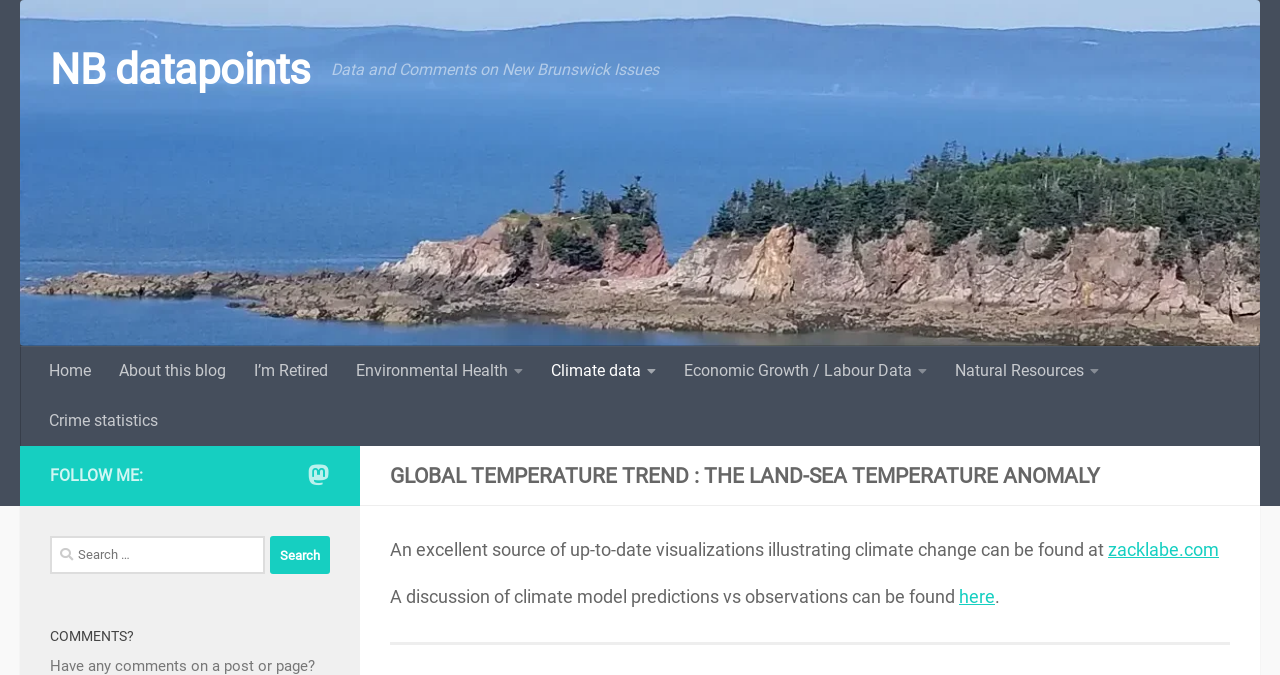Could you determine the bounding box coordinates of the clickable element to complete the instruction: "Follow us on Mastodon"? Provide the coordinates as four float numbers between 0 and 1, i.e., [left, top, right, bottom].

[0.239, 0.686, 0.258, 0.722]